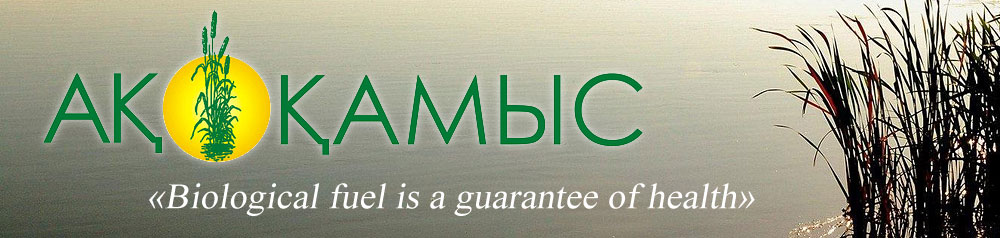What is depicted in the circular logo?
Based on the image, answer the question with as much detail as possible.

The circular logo integrates a stylized depiction of a plant against a yellow background, which indicates that the logo features a stylized plant.